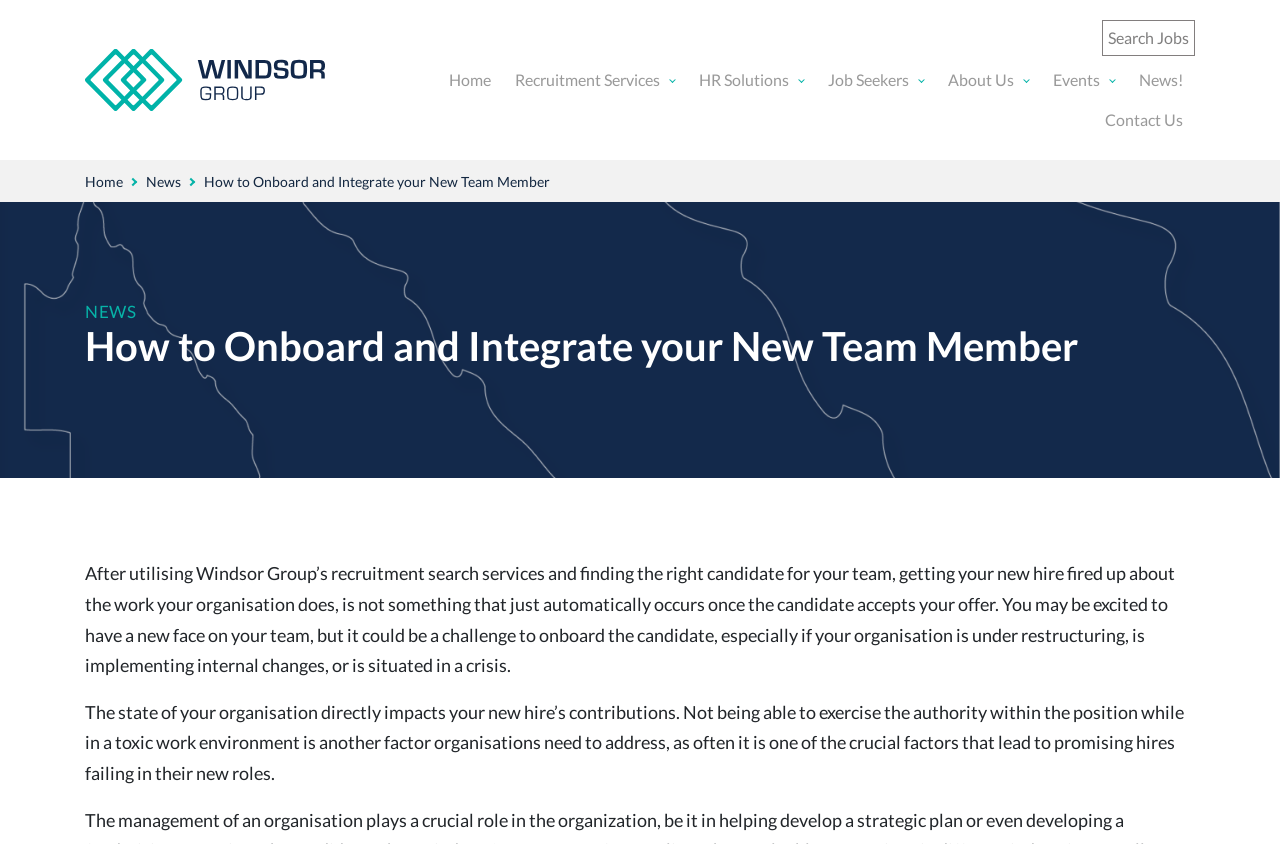Provide the bounding box coordinates in the format (top-left x, top-left y, bottom-right x, bottom-right y). All values are floating point numbers between 0 and 1. Determine the bounding box coordinate of the UI element described as: HR Solutions

[0.537, 0.073, 0.638, 0.121]